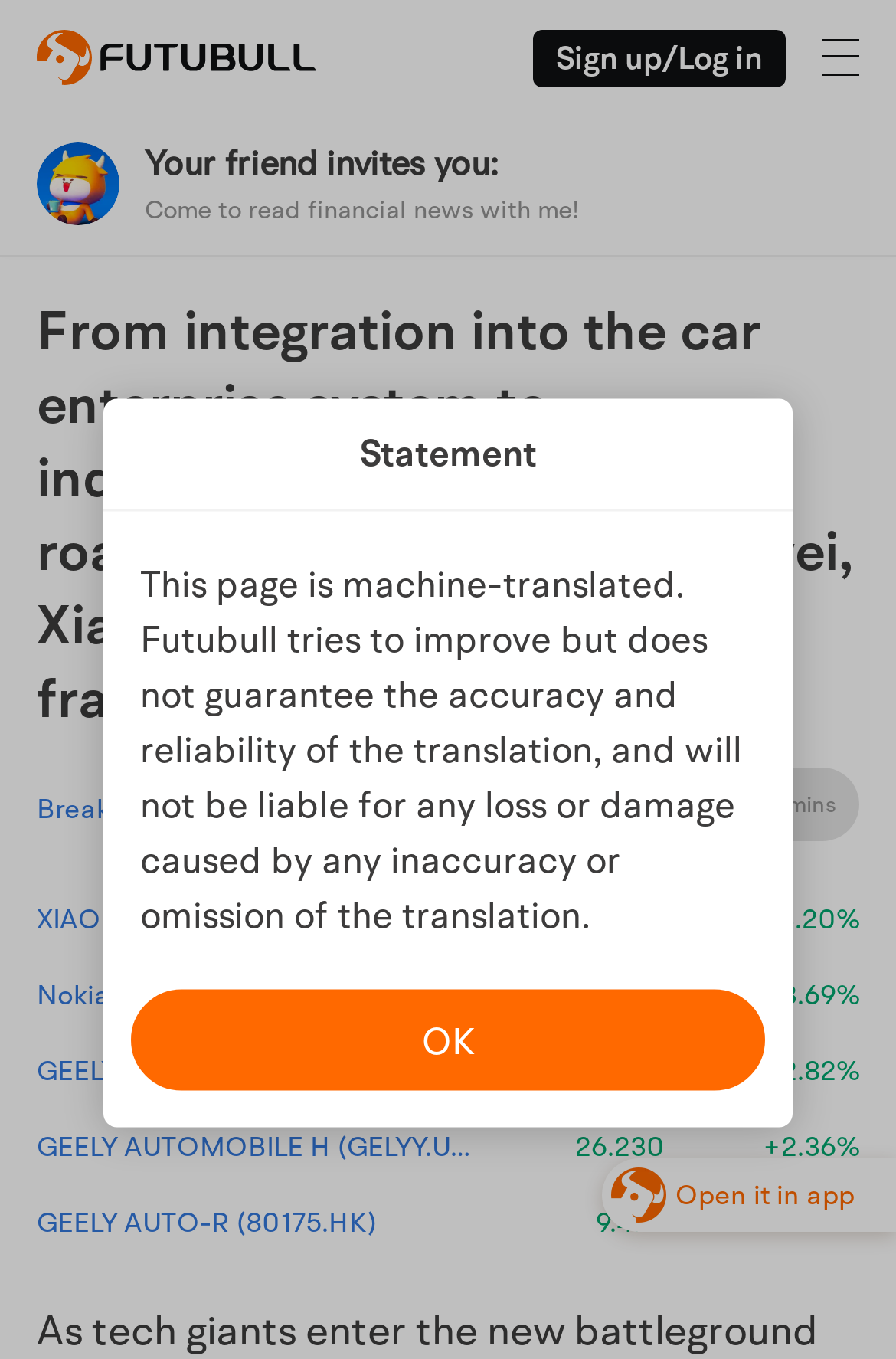How many stocks are listed on this page?
Use the information from the screenshot to give a comprehensive response to the question.

I counted the number of generic elements with stock information, which are XIAOMI-W, Nokia Oyj, GEELY AUTO, GEELY AUTOMOBILE H, and GEELY AUTO-R.